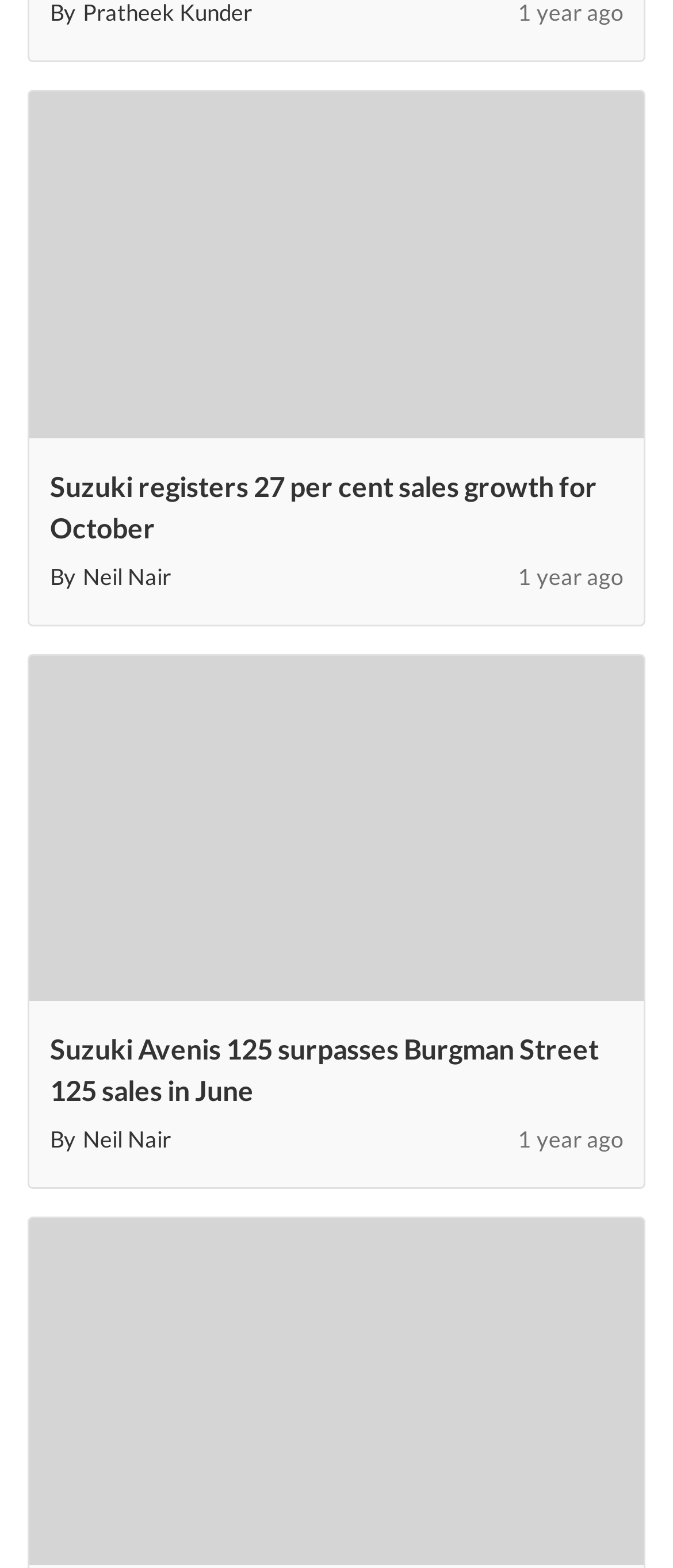Please determine the bounding box coordinates of the element to click in order to execute the following instruction: "Explore Suzuki launches the Avenis 125 and Address 125 overseas news". The coordinates should be four float numbers between 0 and 1, specified as [left, top, right, bottom].

[0.044, 0.777, 0.956, 0.998]